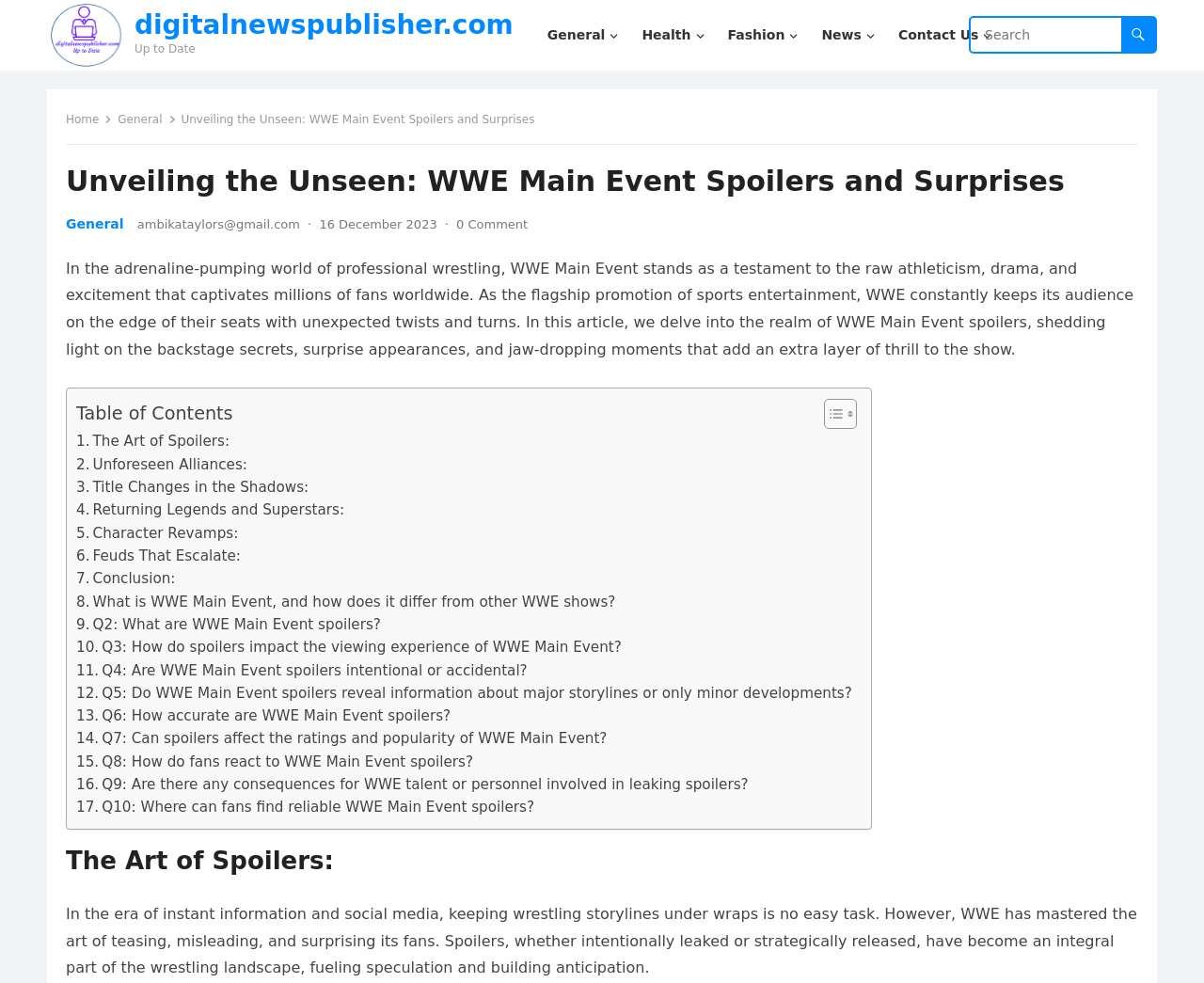Determine the bounding box coordinates of the clickable element to complete this instruction: "Go to the General section". Provide the coordinates in the format of four float numbers between 0 and 1, [left, top, right, bottom].

[0.445, 0.0, 0.521, 0.072]